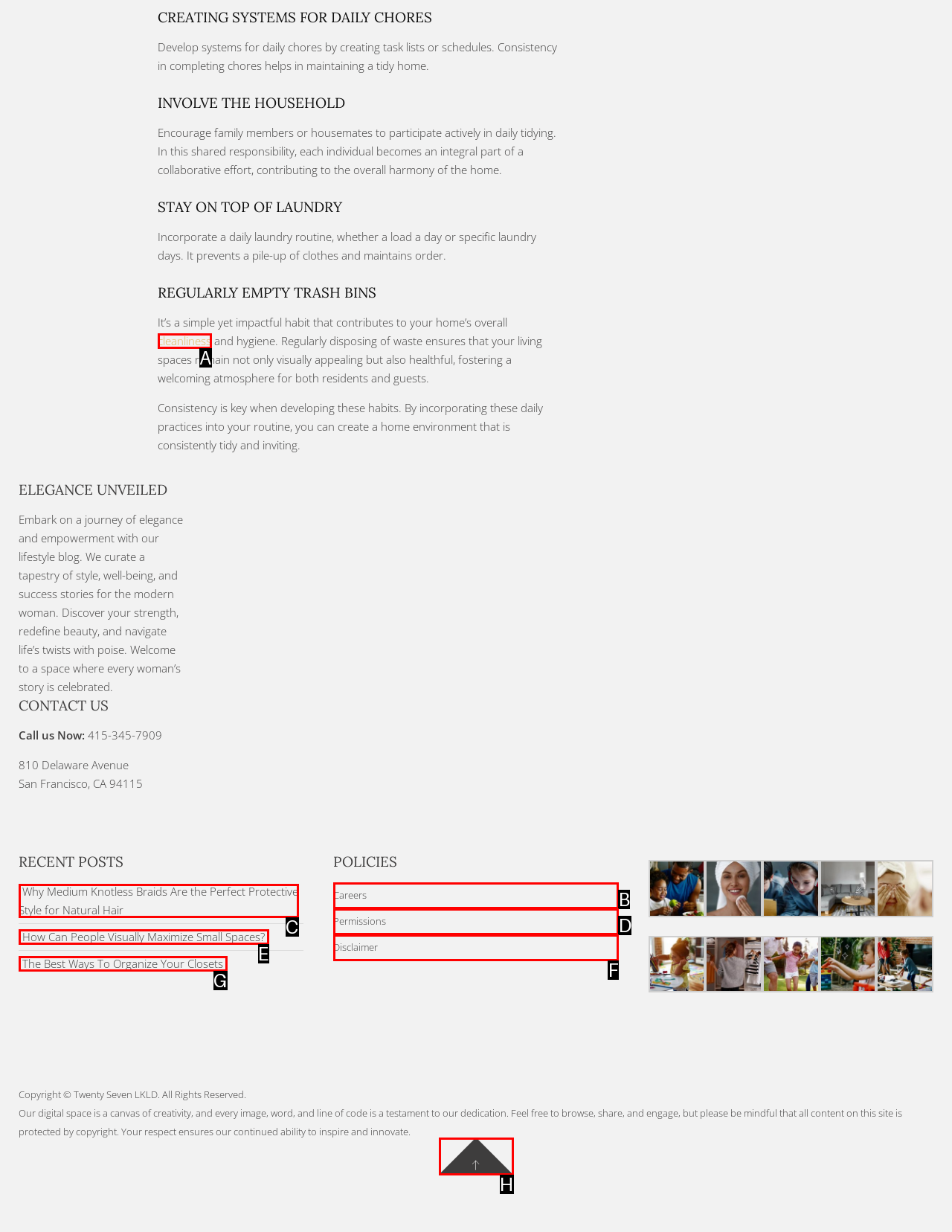Find the option that best fits the description: Permissions. Answer with the letter of the option.

D